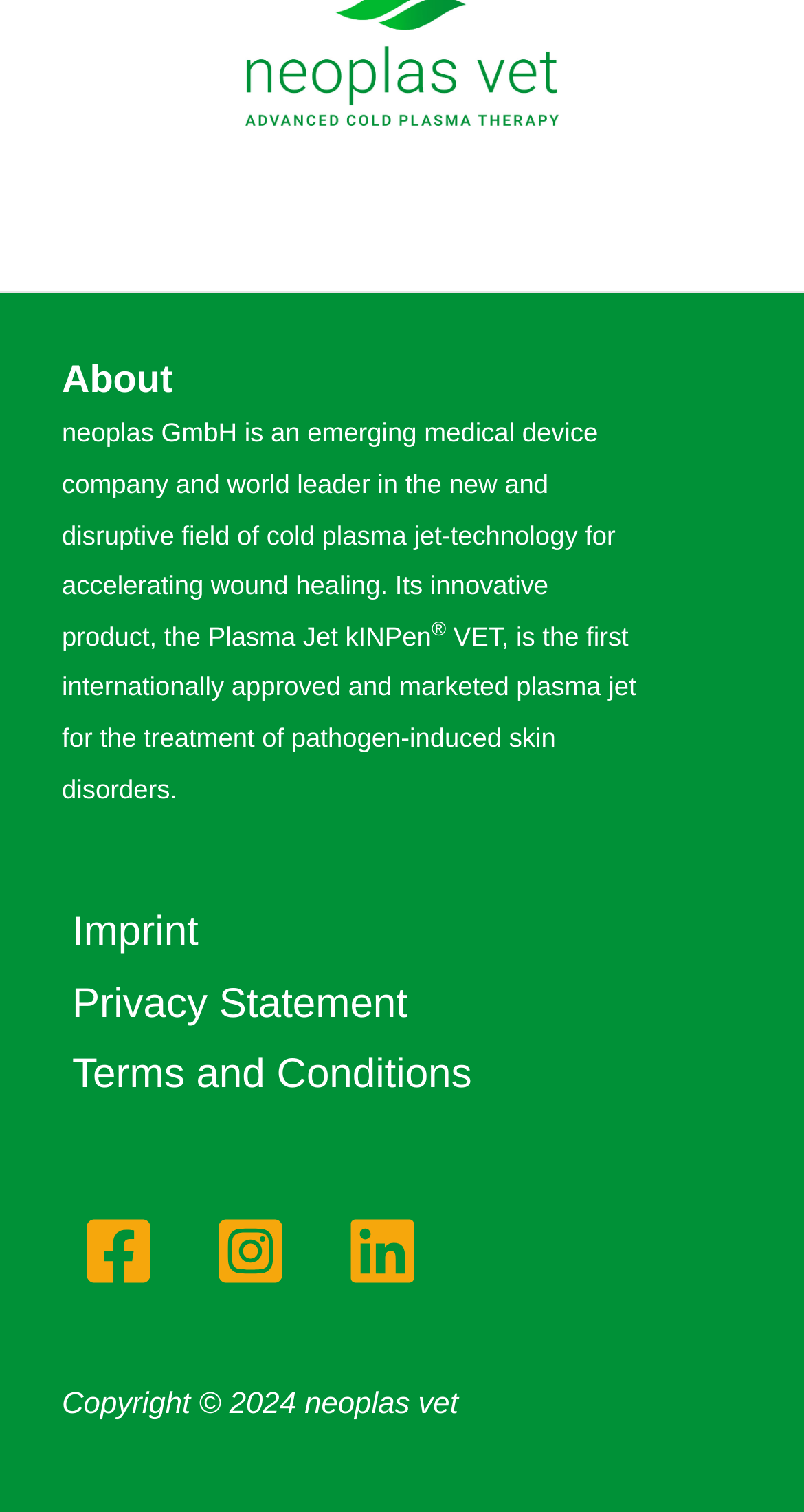Kindly respond to the following question with a single word or a brief phrase: 
What is neoplas GmbH?

Medical device company